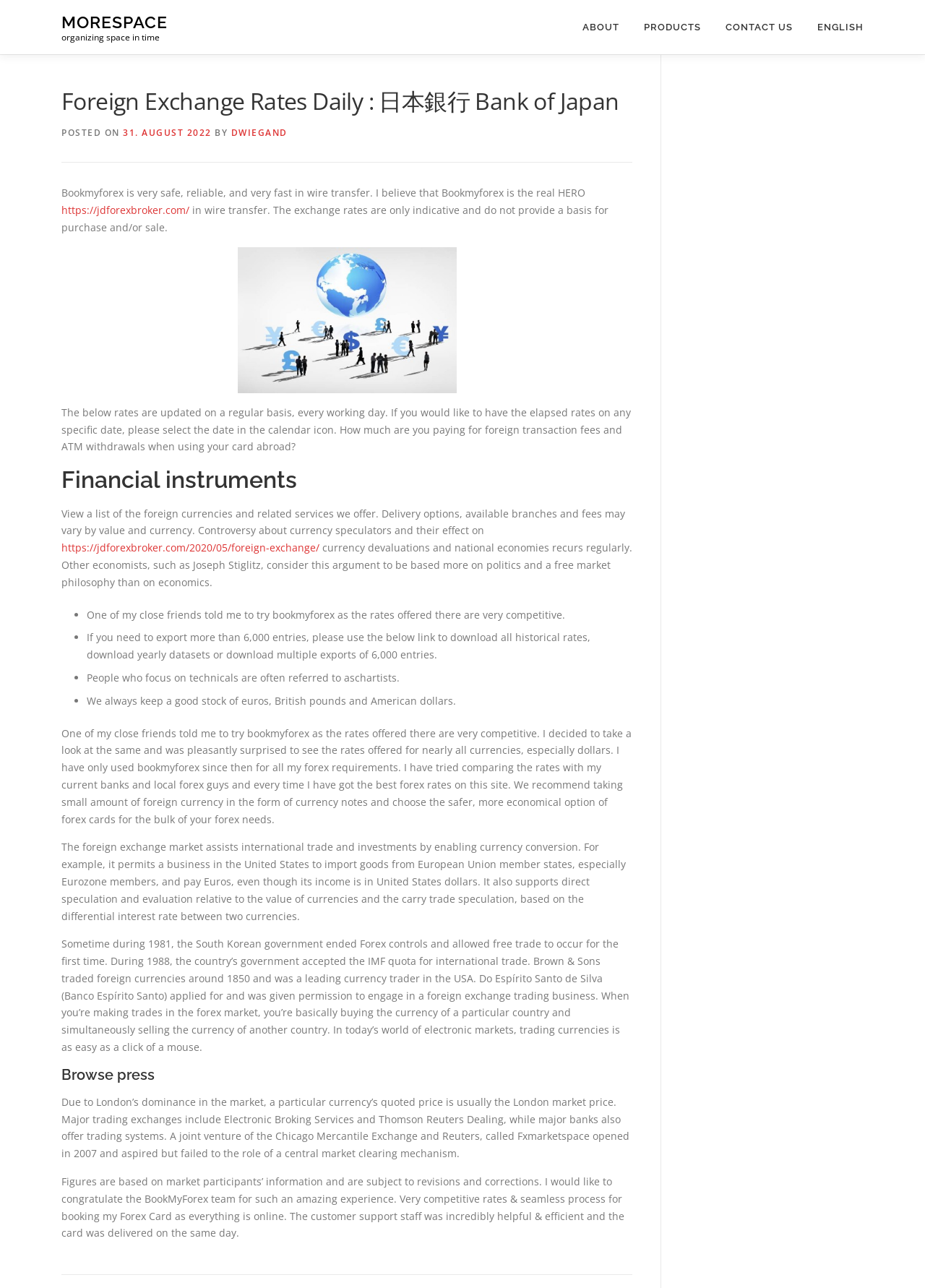Locate the bounding box coordinates of the area that needs to be clicked to fulfill the following instruction: "Click on the 'ABOUT' link". The coordinates should be in the format of four float numbers between 0 and 1, namely [left, top, right, bottom].

[0.616, 0.0, 0.683, 0.042]